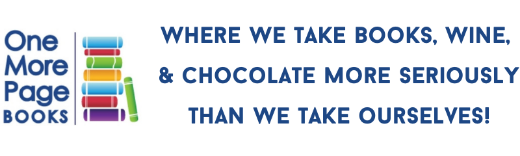Using the information from the screenshot, answer the following question thoroughly:
What is the arrangement to the left of the logo?

The caption describes the image as featuring a colorful stack of books to the left of the logo, which is artistically arranged to symbolize the store's dedication to literature and reading.